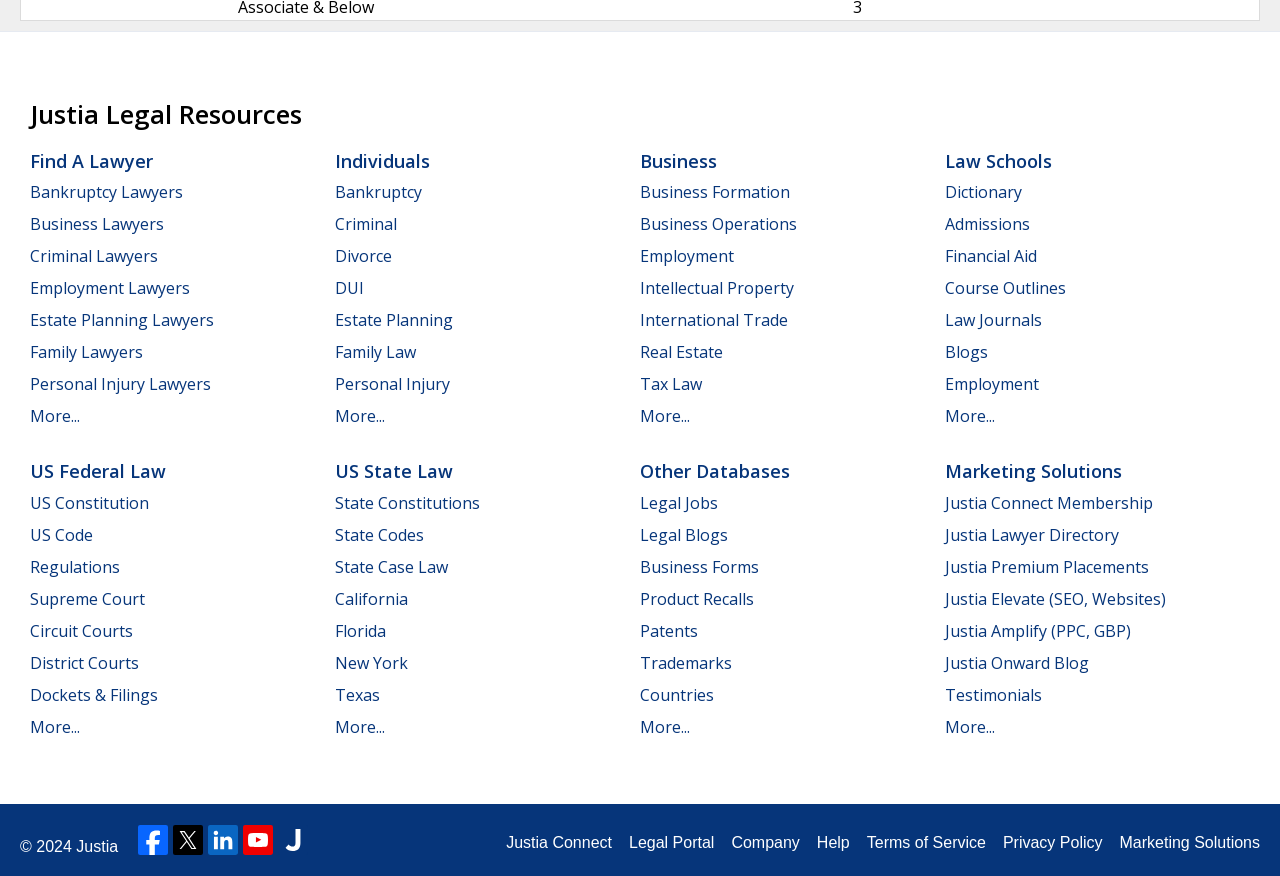Show the bounding box coordinates for the element that needs to be clicked to execute the following instruction: "Learn about US Constitution". Provide the coordinates in the form of four float numbers between 0 and 1, i.e., [left, top, right, bottom].

[0.023, 0.561, 0.116, 0.586]